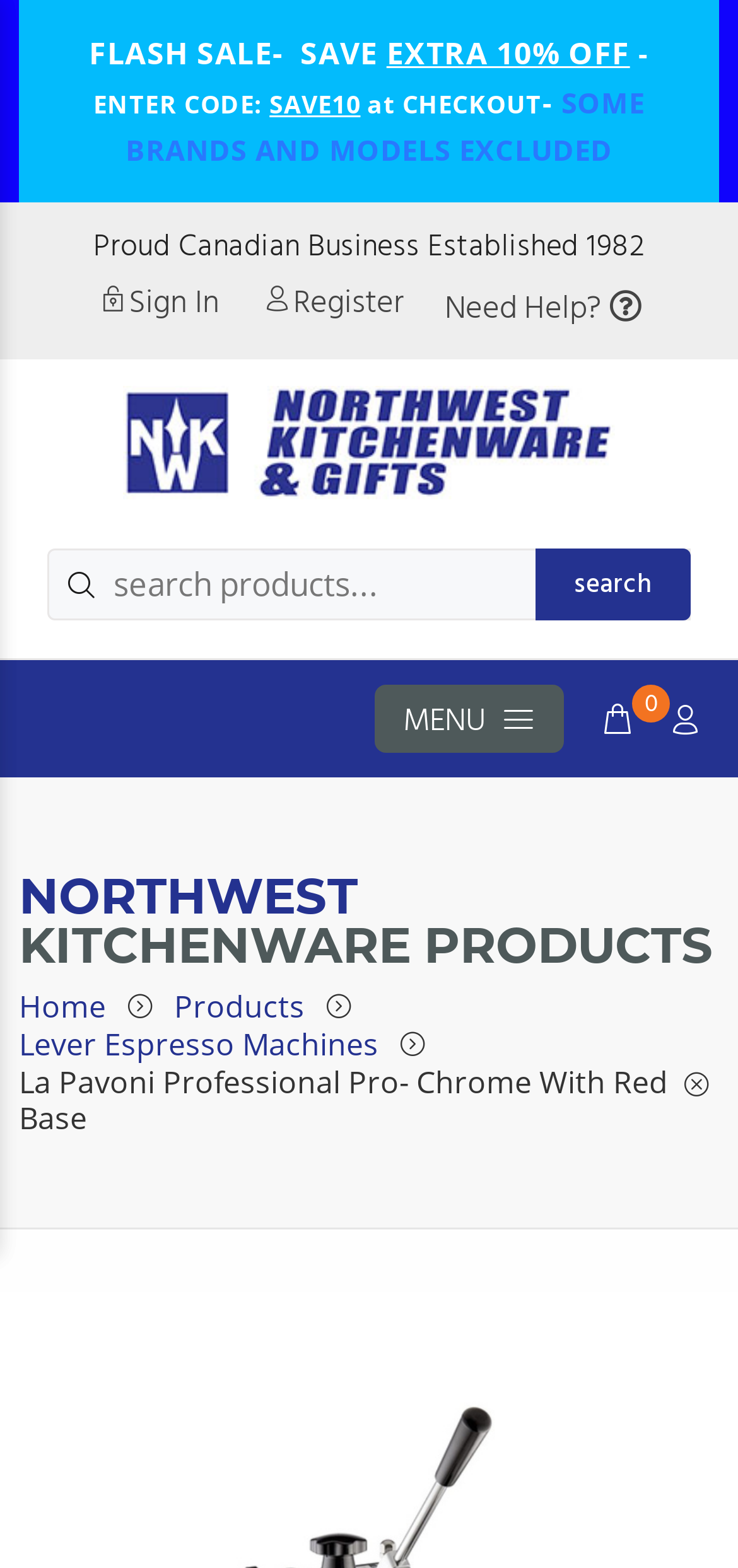Please identify the bounding box coordinates of the area that needs to be clicked to fulfill the following instruction: "Get help."

[0.592, 0.179, 0.869, 0.215]